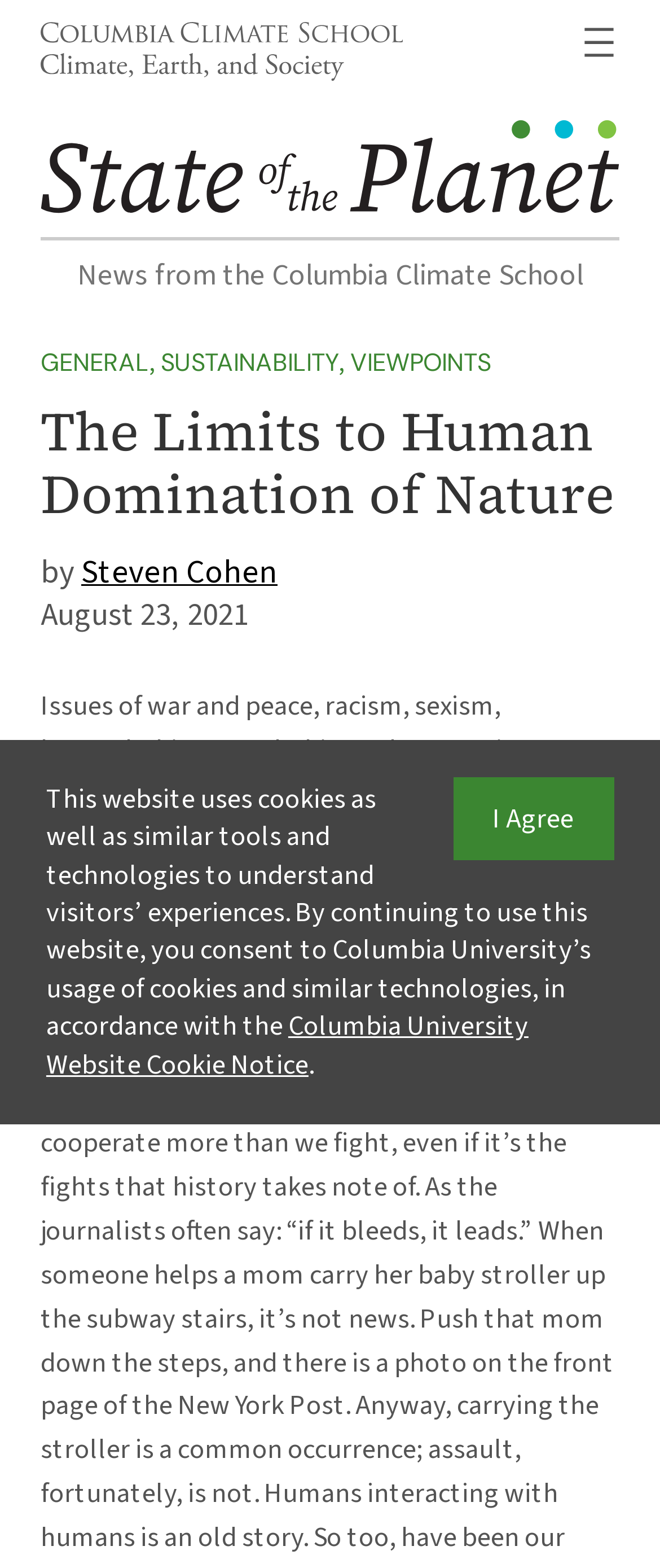Give a one-word or one-phrase response to the question:
What is the name of the school mentioned?

Columbia Climate School